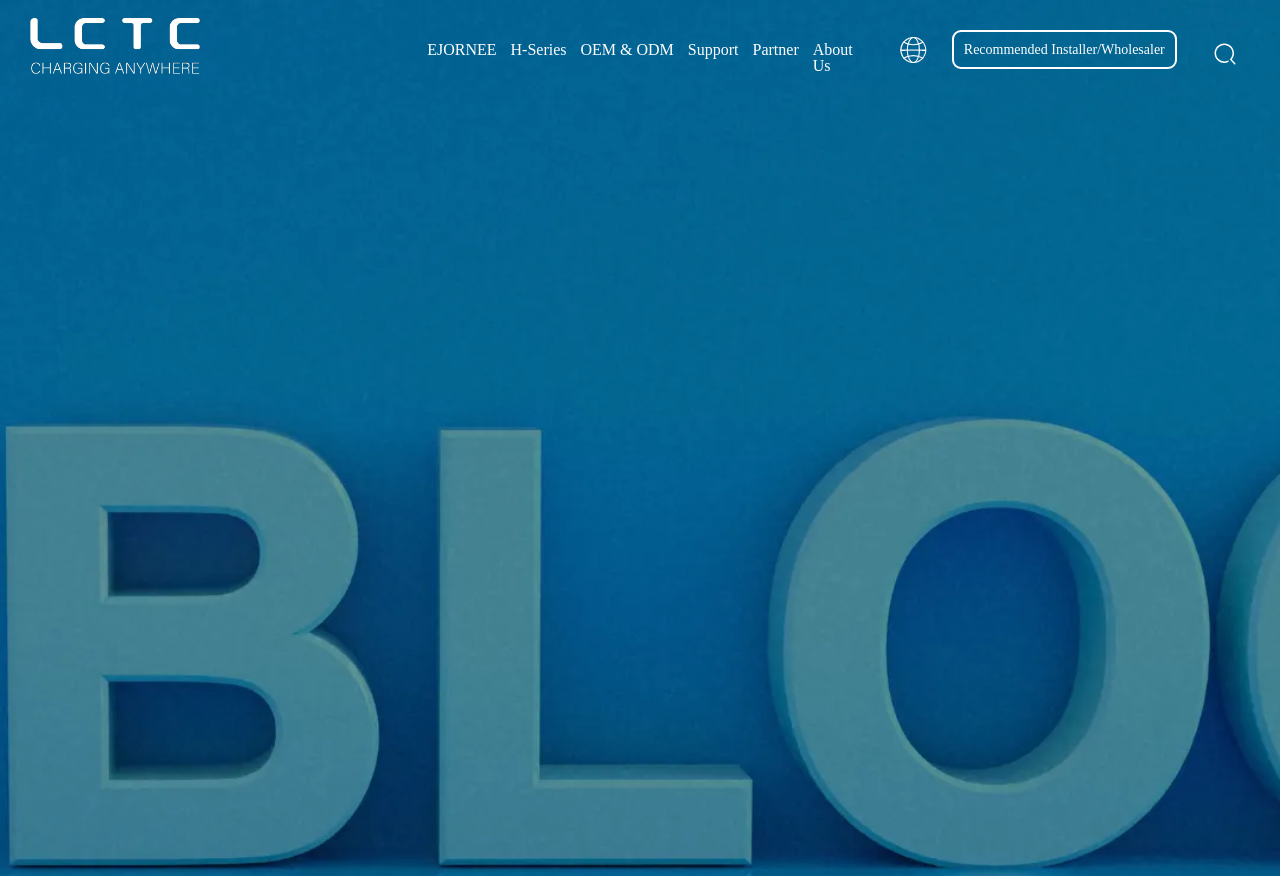Please identify the bounding box coordinates of where to click in order to follow the instruction: "read the blog".

[0.0, 0.72, 1.0, 0.738]